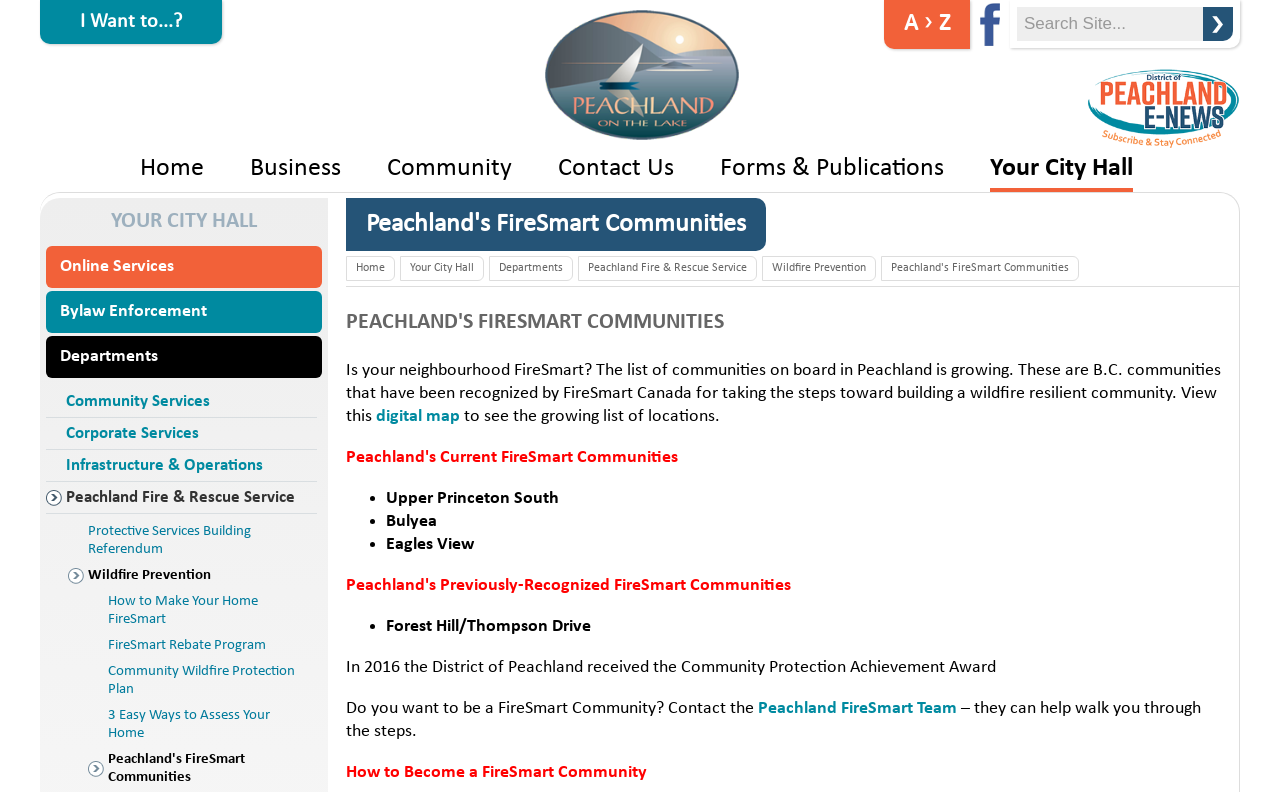Extract the top-level heading from the webpage and provide its text.

Peachland's FireSmart Communities